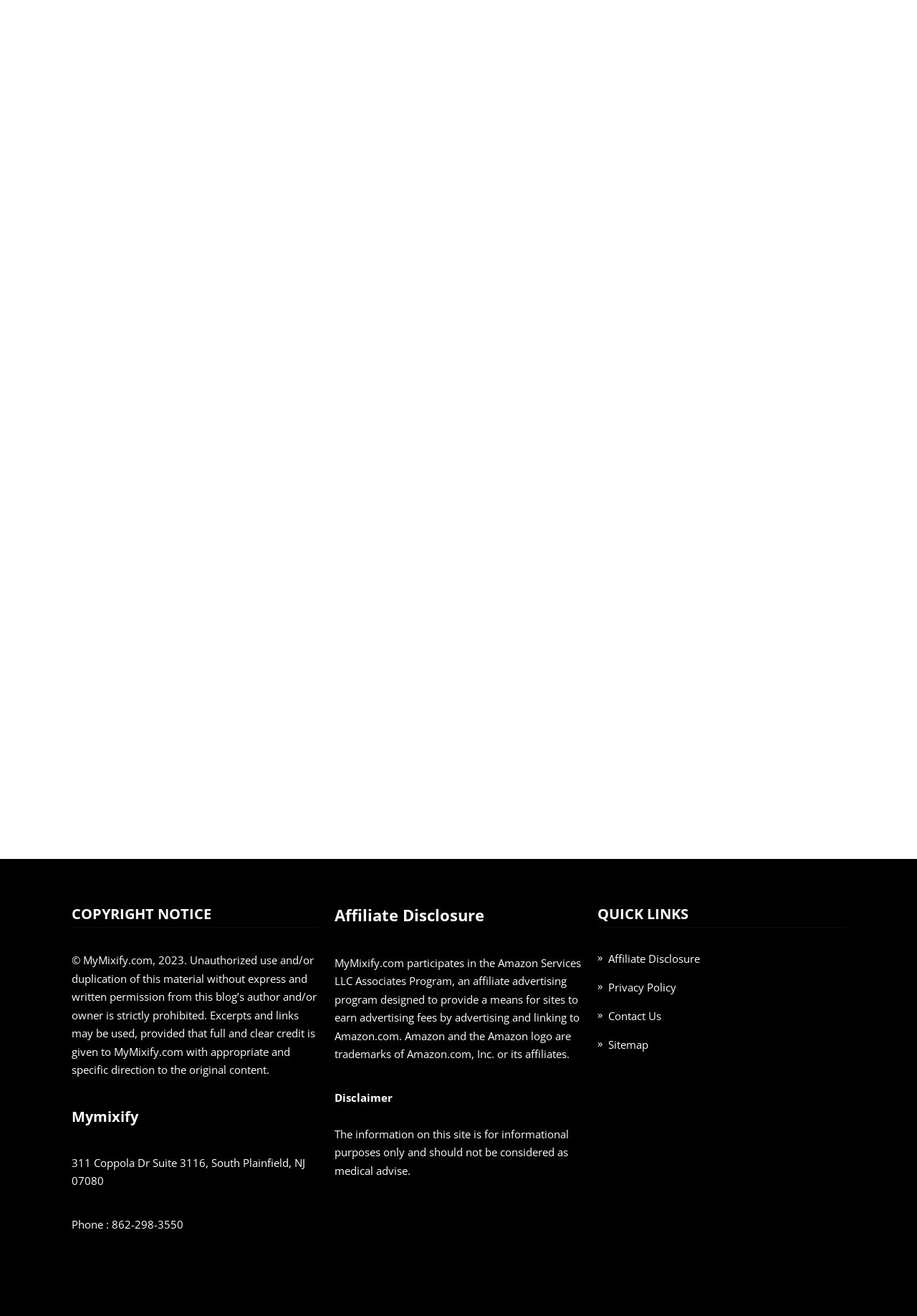Locate the bounding box coordinates of the area you need to click to fulfill this instruction: 'Read 'COPYRIGHT NOTICE''. The coordinates must be in the form of four float numbers ranging from 0 to 1: [left, top, right, bottom].

[0.078, 0.687, 0.23, 0.702]